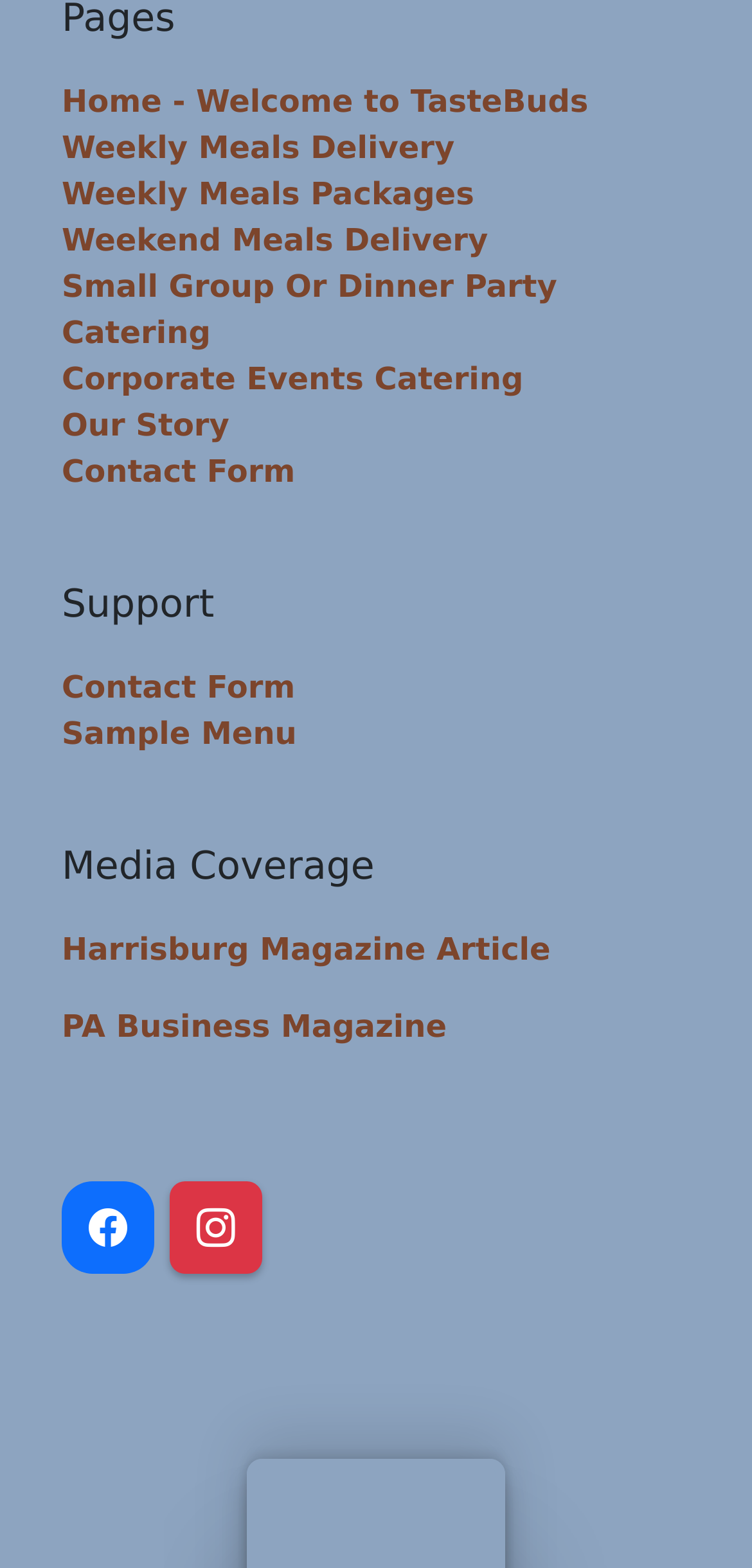Provide the bounding box coordinates for the UI element described in this sentence: "PA Business Magazine". The coordinates should be four float values between 0 and 1, i.e., [left, top, right, bottom].

[0.082, 0.643, 0.594, 0.666]